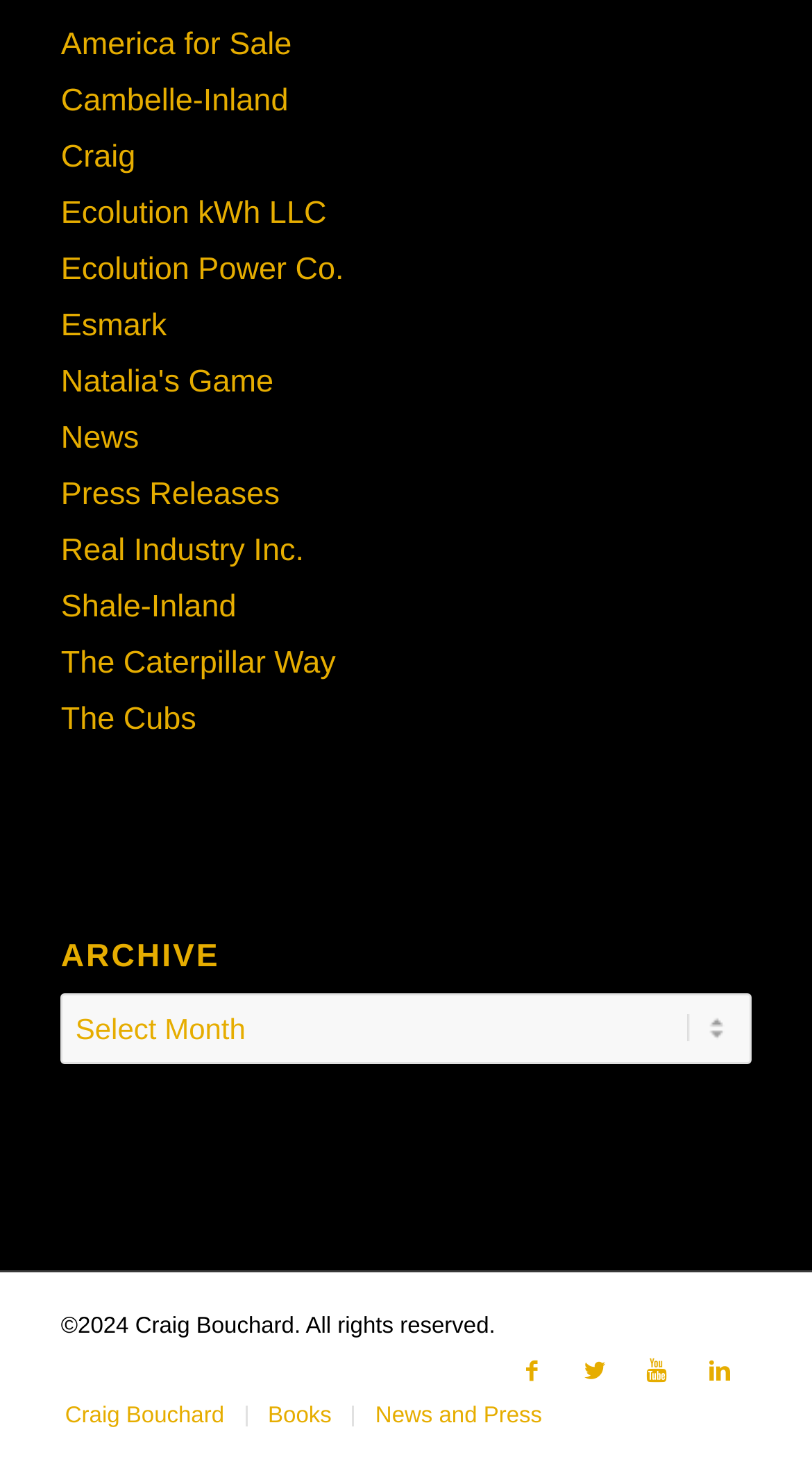Please find the bounding box for the UI component described as follows: "News and Press".

[0.462, 0.957, 0.668, 0.974]